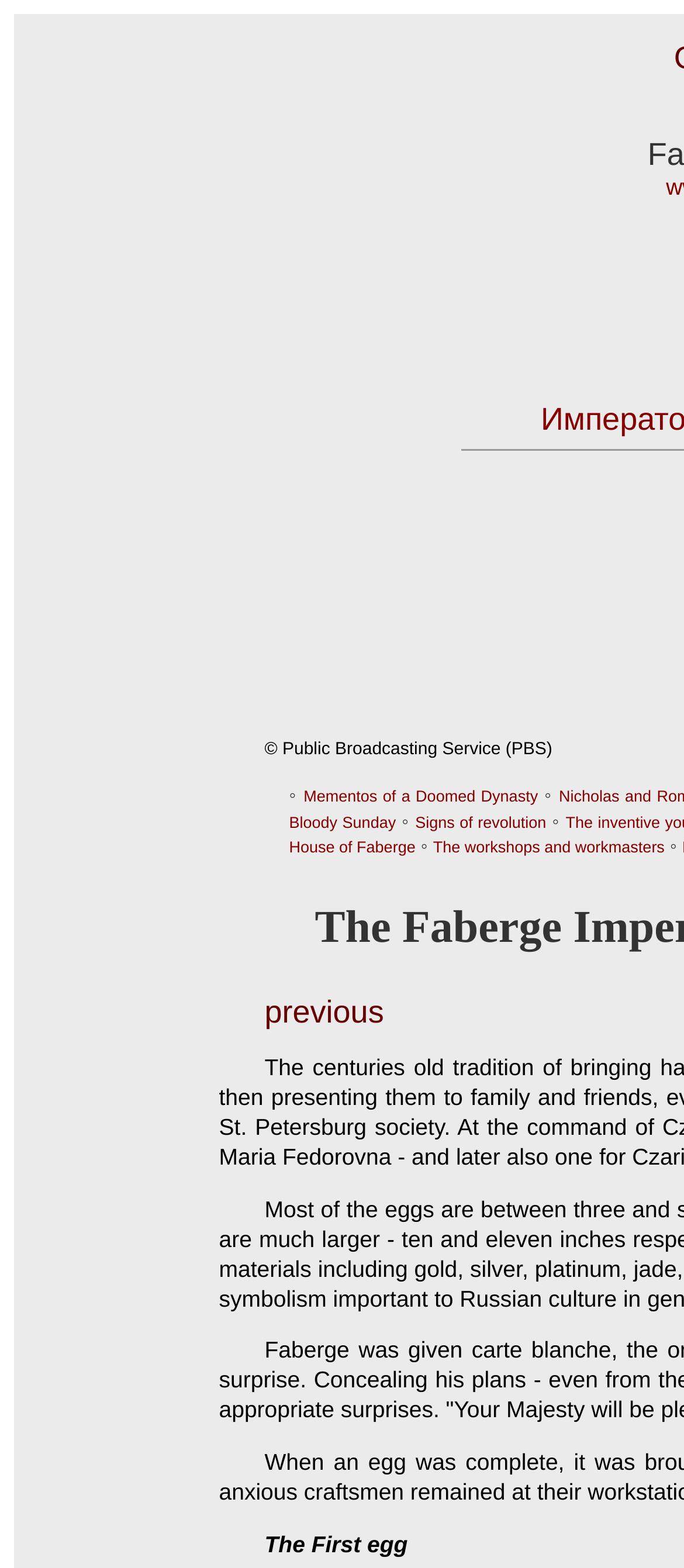What is the name of the first Faberge egg?
Based on the image, give a one-word or short phrase answer.

The First egg